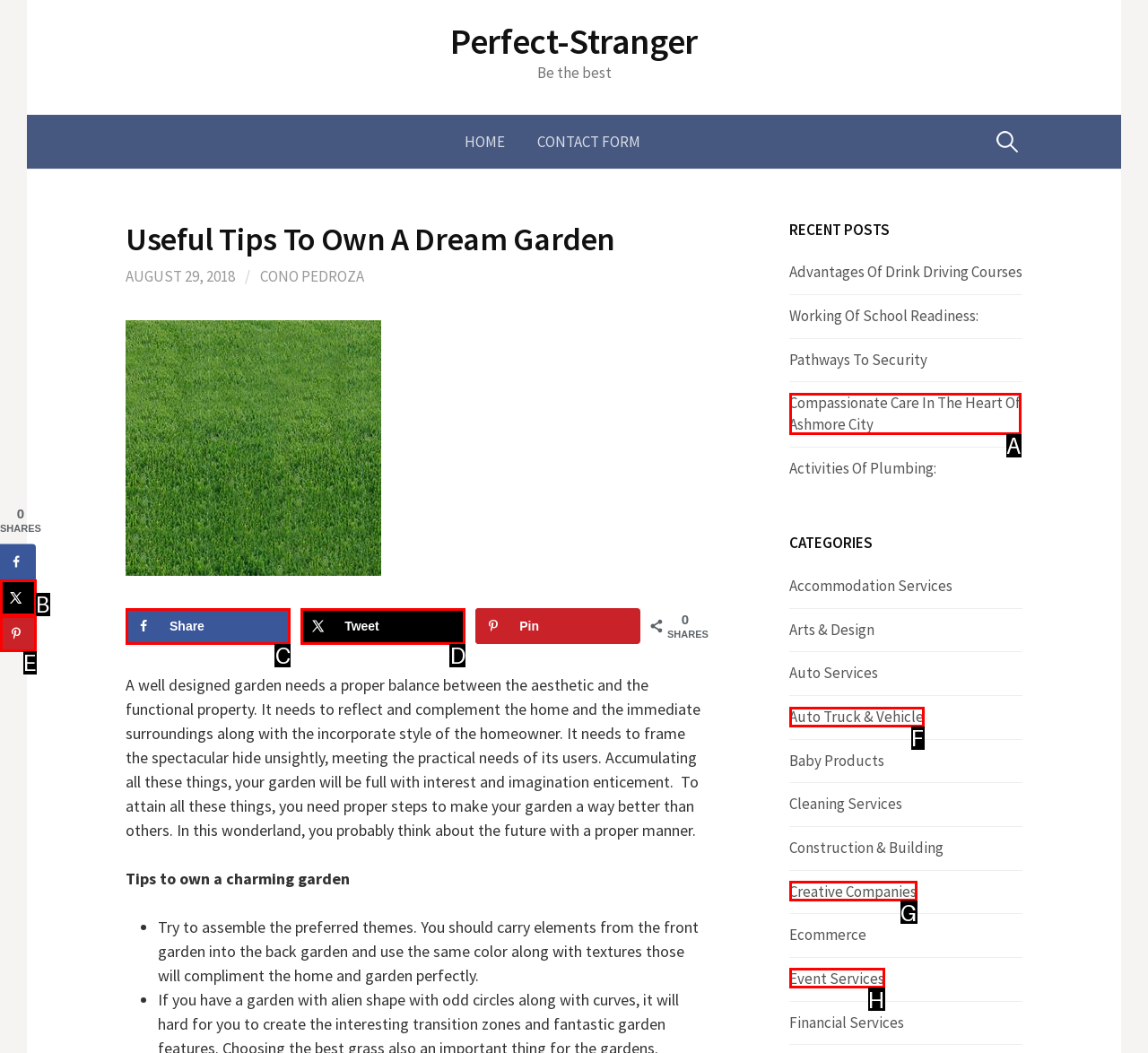Identify the option that corresponds to the description: Auto Truck & Vehicle 
Provide the letter of the matching option from the available choices directly.

F